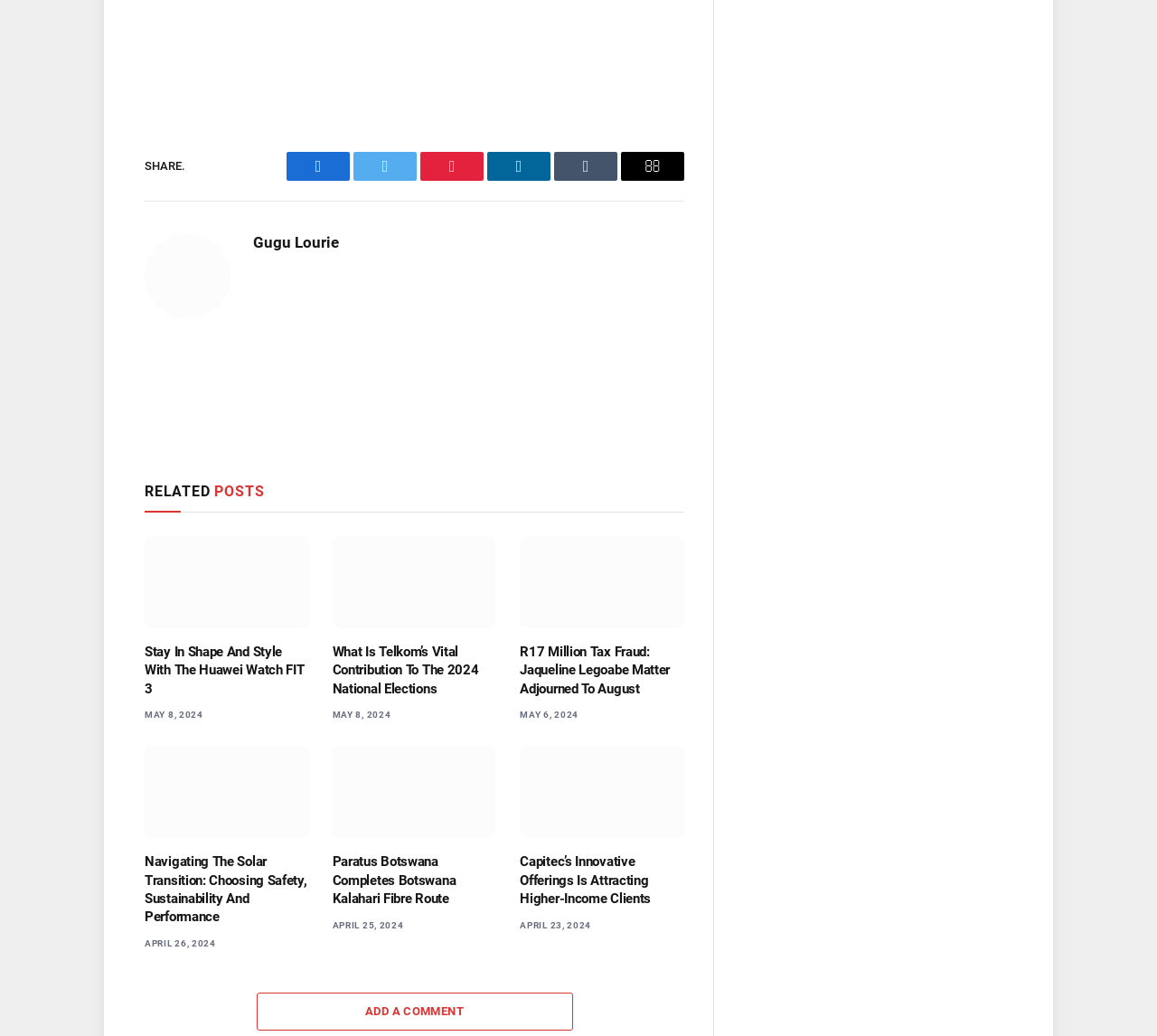Determine the bounding box coordinates of the clickable element to complete this instruction: "Share on Facebook". Provide the coordinates in the format of four float numbers between 0 and 1, [left, top, right, bottom].

[0.248, 0.146, 0.302, 0.174]